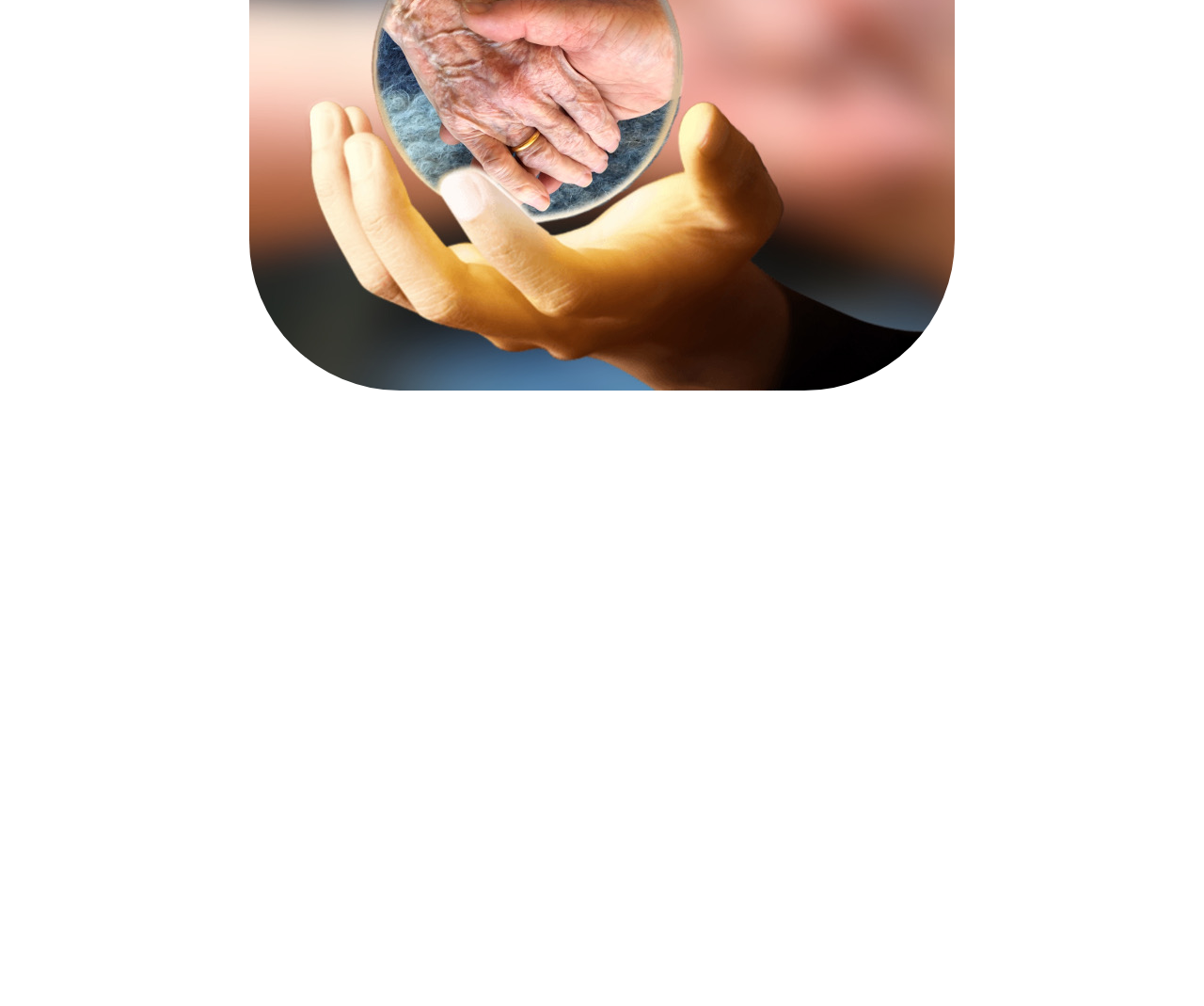What is the organization's name?
Provide a one-word or short-phrase answer based on the image.

Fare-well Trust